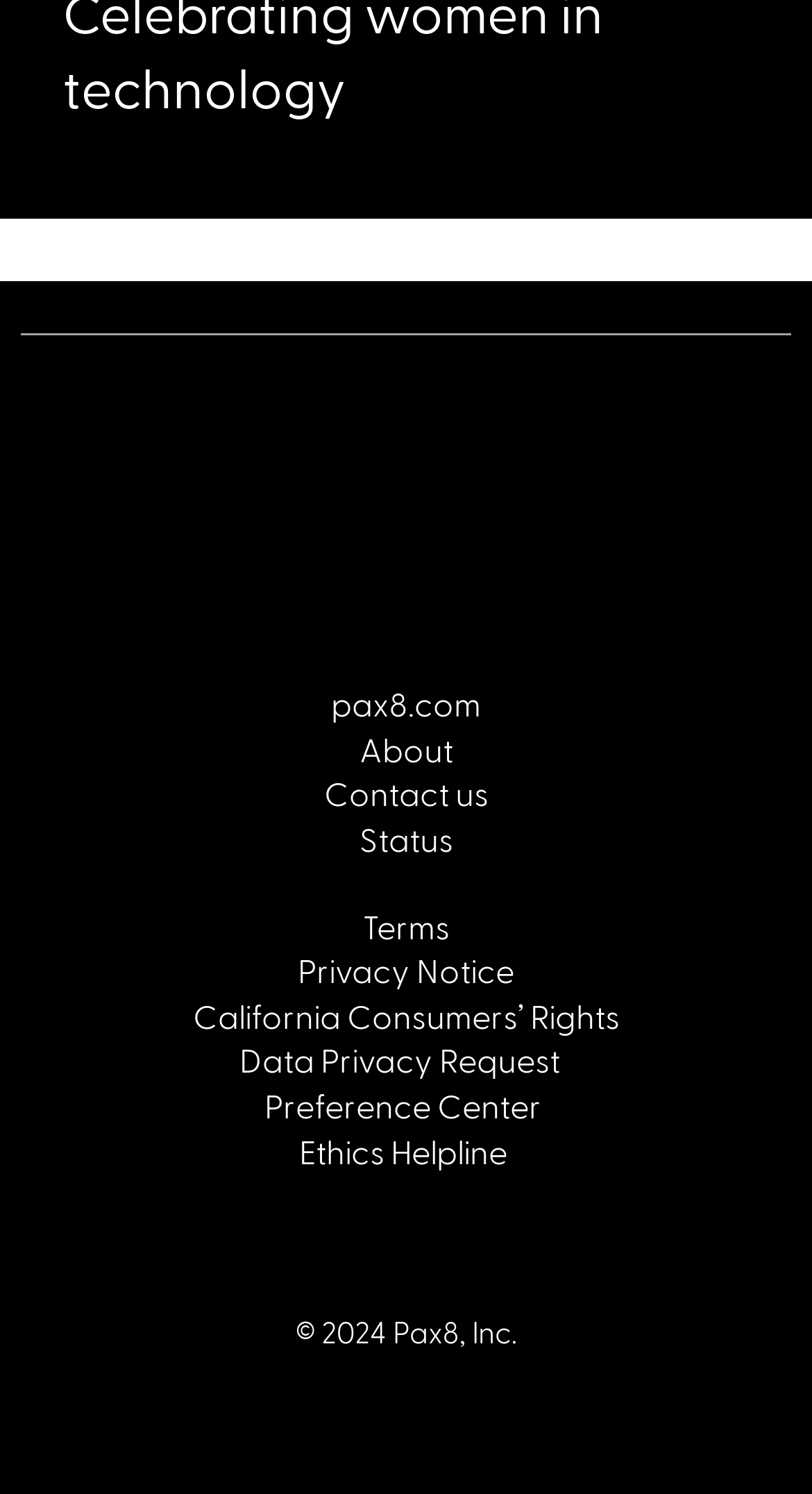Based on the description "California Consumers’ Rights", find the bounding box of the specified UI element.

[0.237, 0.666, 0.763, 0.693]